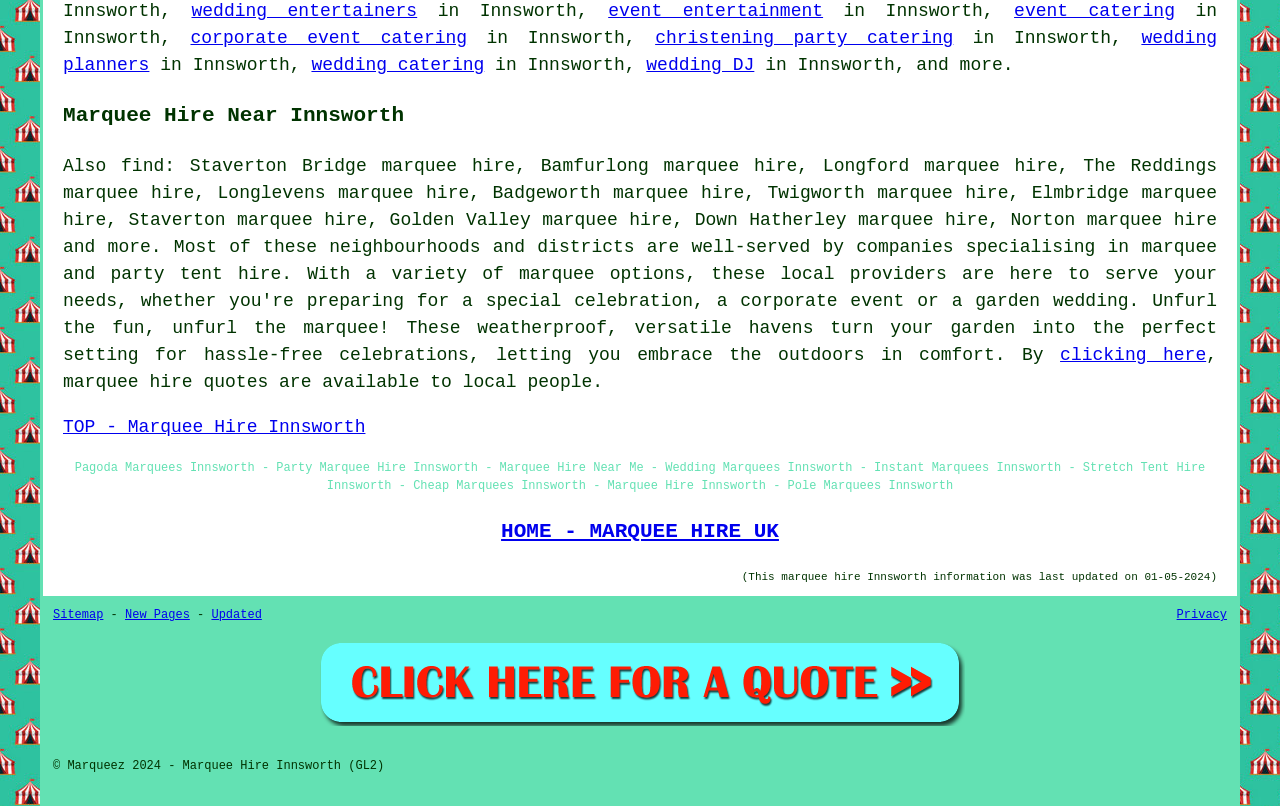What is the main topic of this webpage?
Provide a concise answer using a single word or phrase based on the image.

Marquee Hire Innsworth